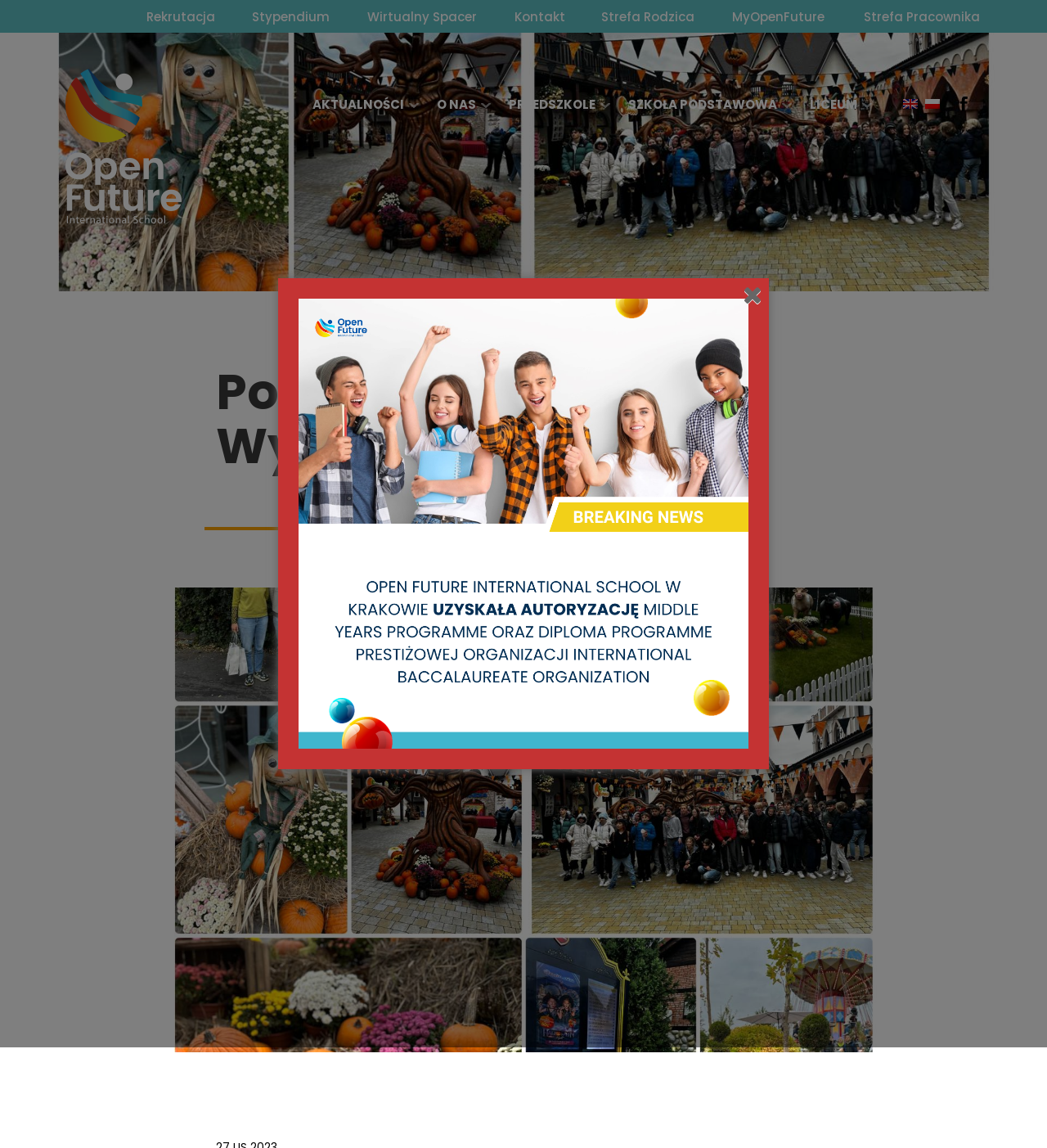Please determine the bounding box coordinates of the section I need to click to accomplish this instruction: "Click on Rekrutacja".

[0.137, 0.008, 0.208, 0.024]